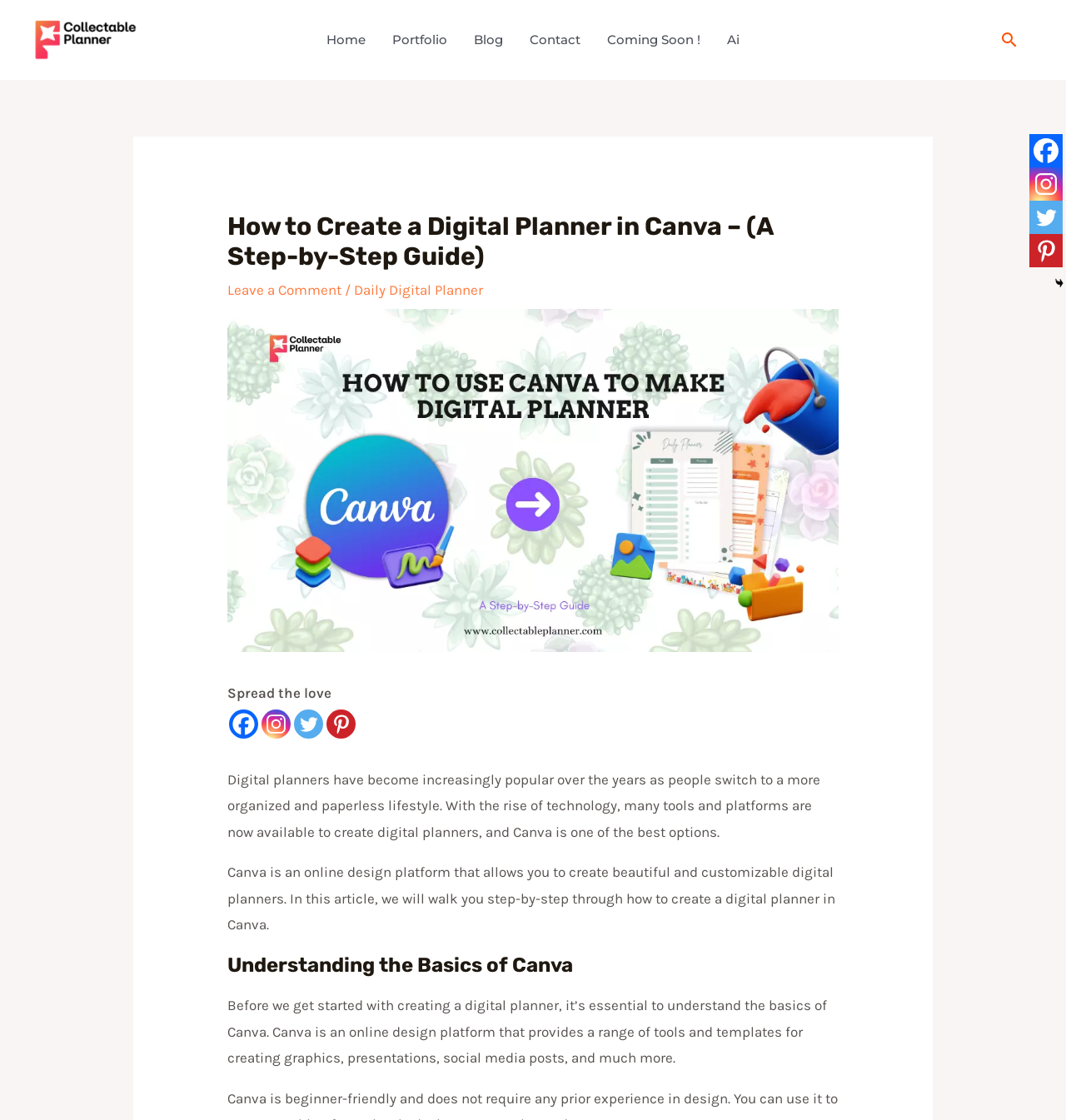Answer this question using a single word or a brief phrase:
What is the purpose of the website?

Create digital planner